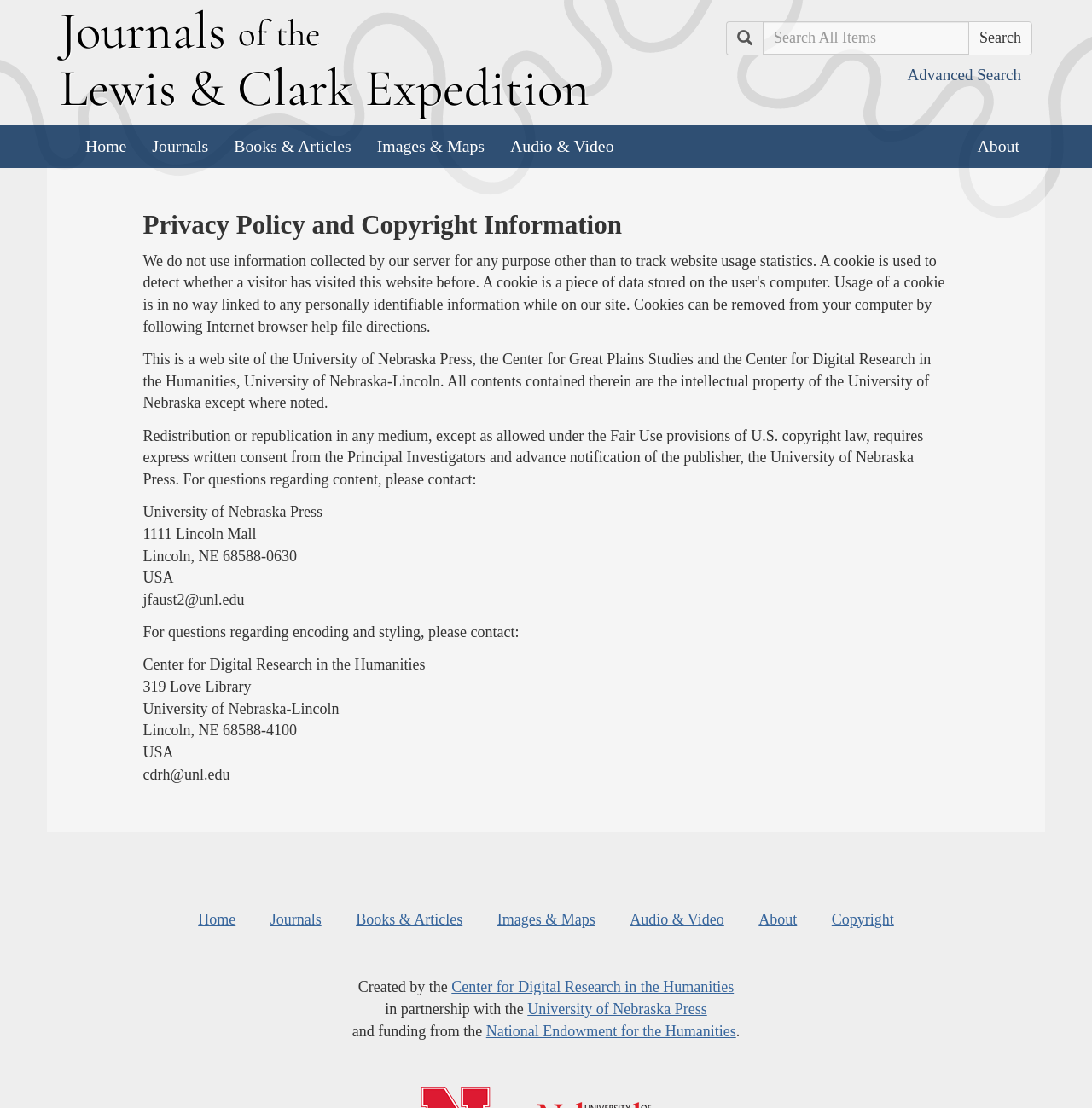Using the format (top-left x, top-left y, bottom-right x, bottom-right y), provide the bounding box coordinates for the described UI element. All values should be floating point numbers between 0 and 1: Advanced Search

[0.821, 0.05, 0.945, 0.084]